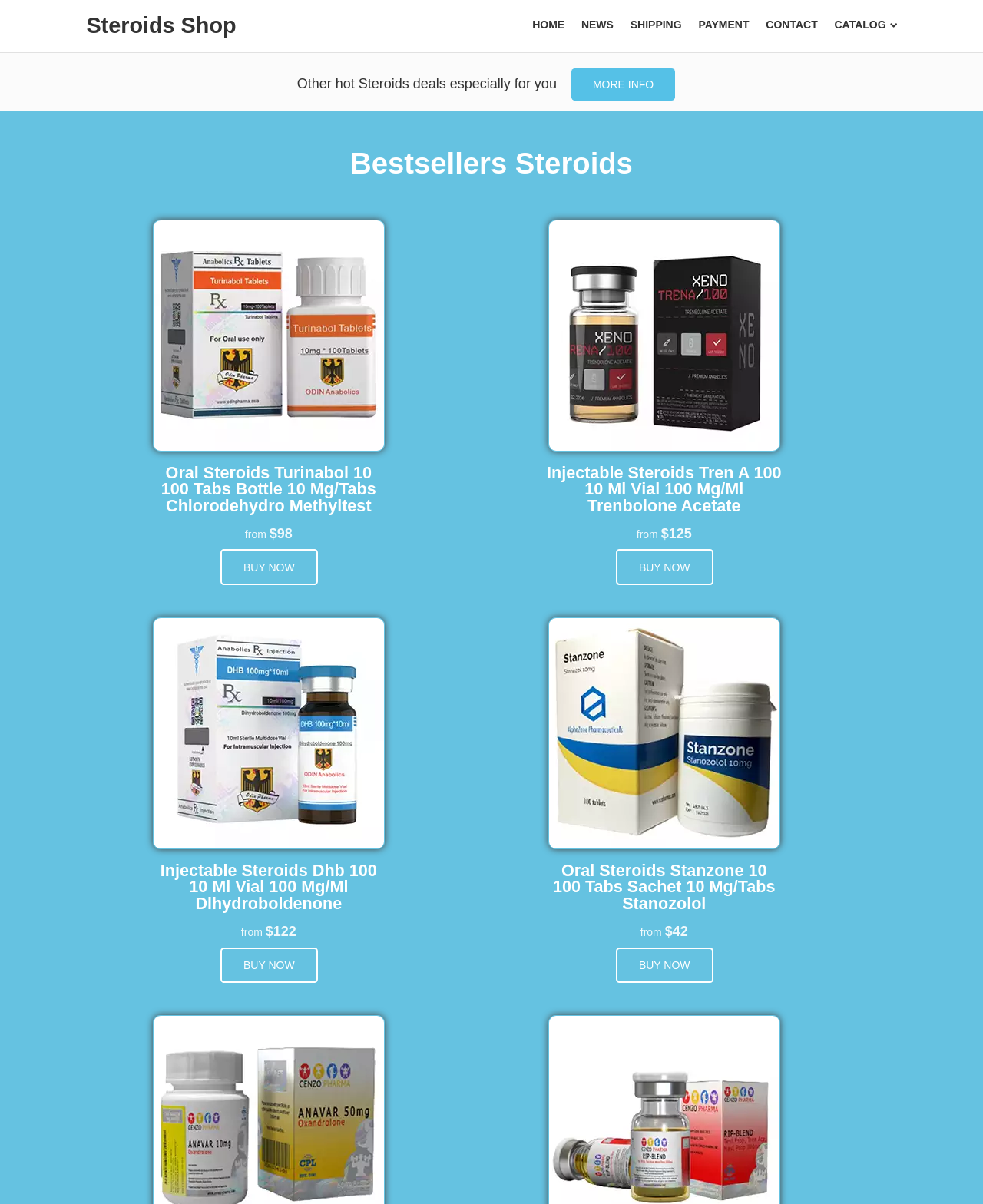Locate the bounding box coordinates of the clickable region necessary to complete the following instruction: "Click on Steroids Shop". Provide the coordinates in the format of four float numbers between 0 and 1, i.e., [left, top, right, bottom].

[0.088, 0.011, 0.24, 0.031]